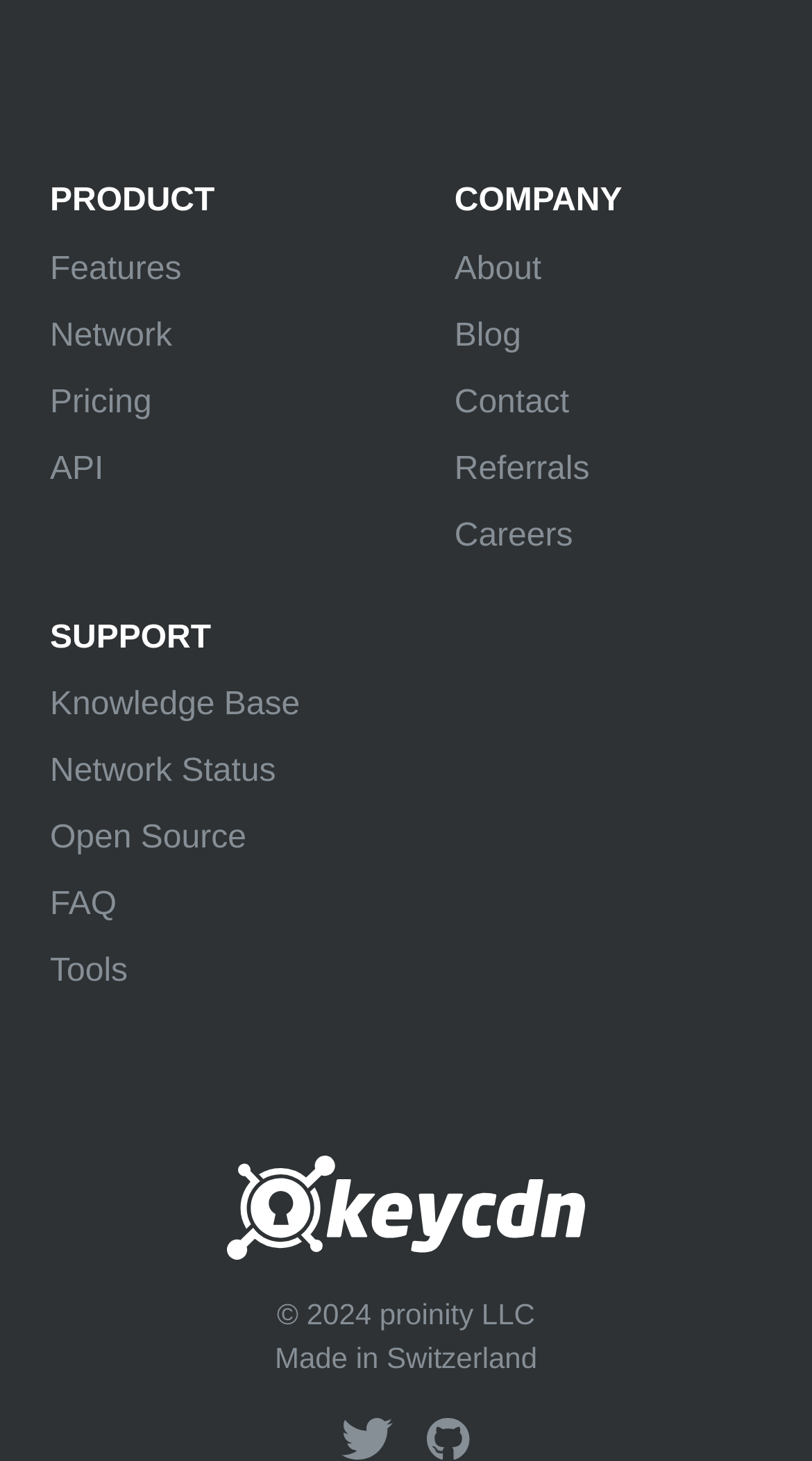Identify the bounding box for the UI element described as: "parent_node: © 2024 proinity LLC". Ensure the coordinates are four float numbers between 0 and 1, formatted as [left, top, right, bottom].

[0.279, 0.814, 0.721, 0.839]